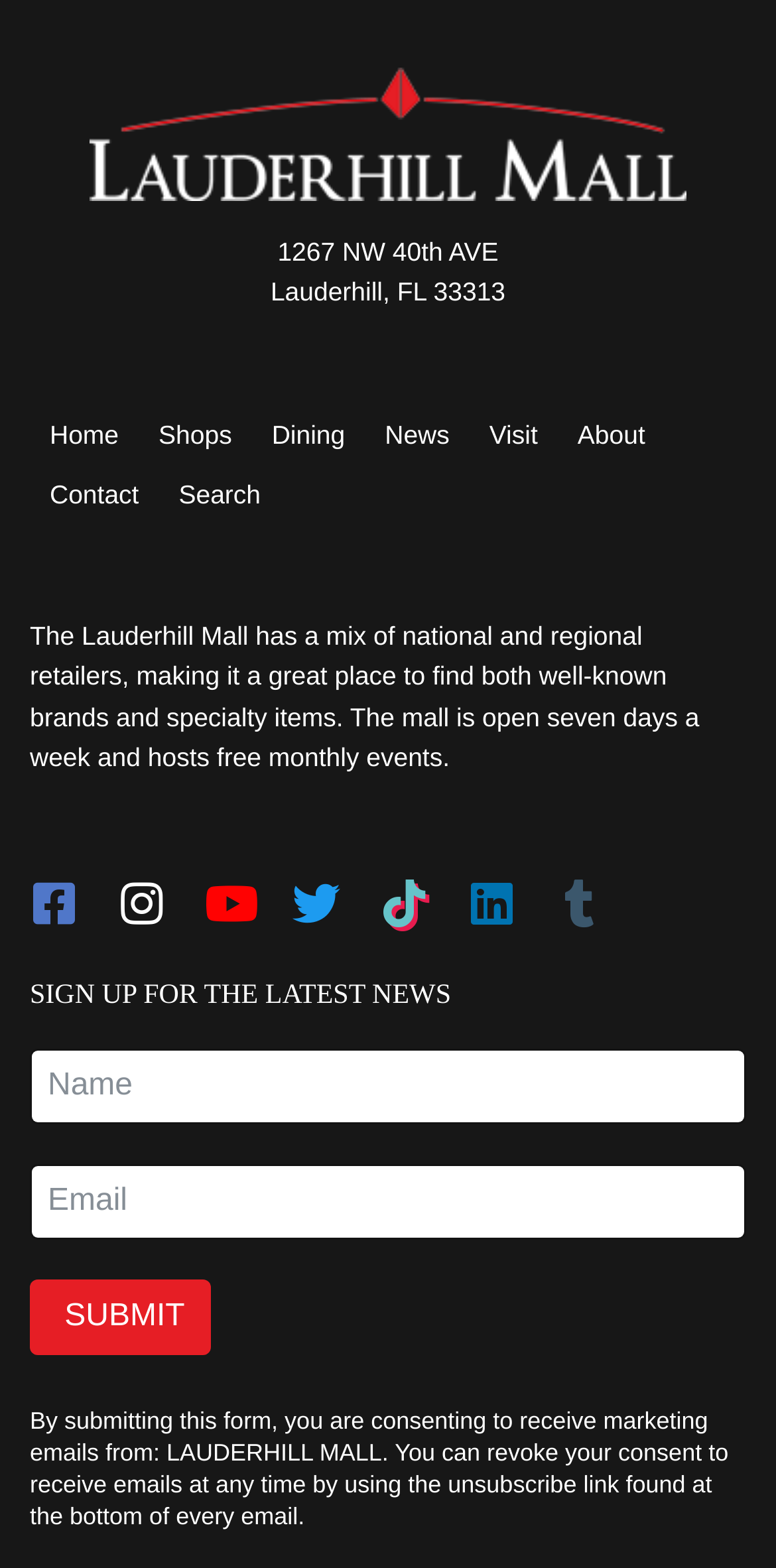Please determine the bounding box coordinates for the element that should be clicked to follow these instructions: "Search for something".

[0.23, 0.306, 0.336, 0.325]